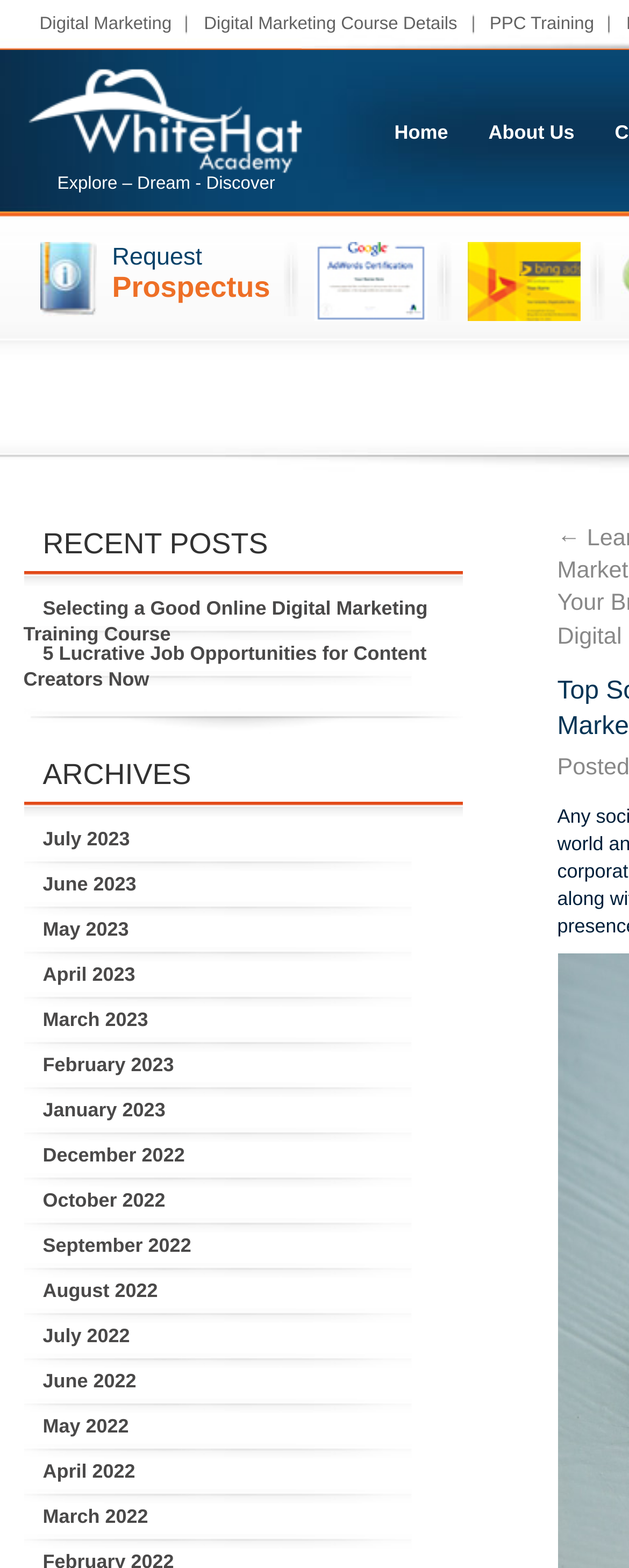Locate the bounding box coordinates of the area you need to click to fulfill this instruction: 'View archives for July 2023'. The coordinates must be in the form of four float numbers ranging from 0 to 1: [left, top, right, bottom].

[0.068, 0.528, 0.207, 0.542]